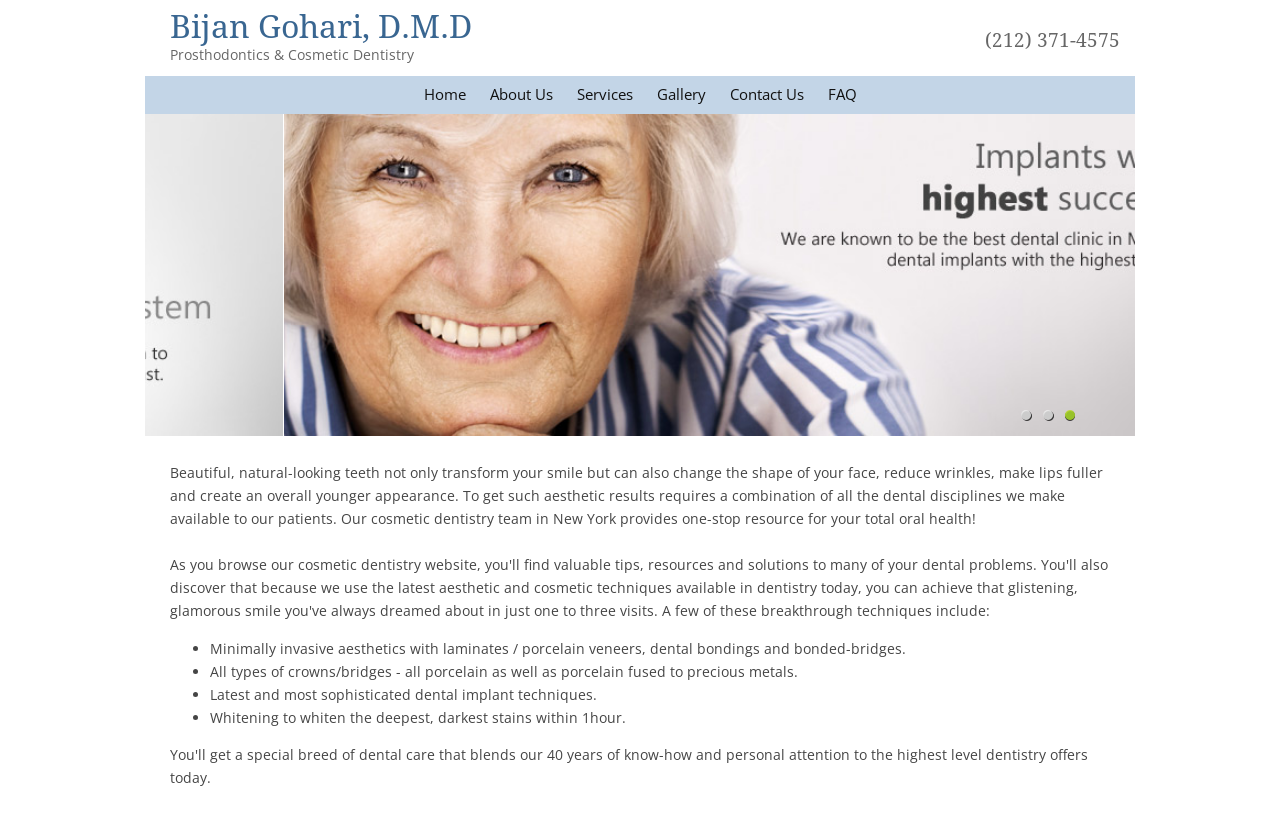Locate the bounding box of the user interface element based on this description: "Home".

[0.321, 0.092, 0.373, 0.139]